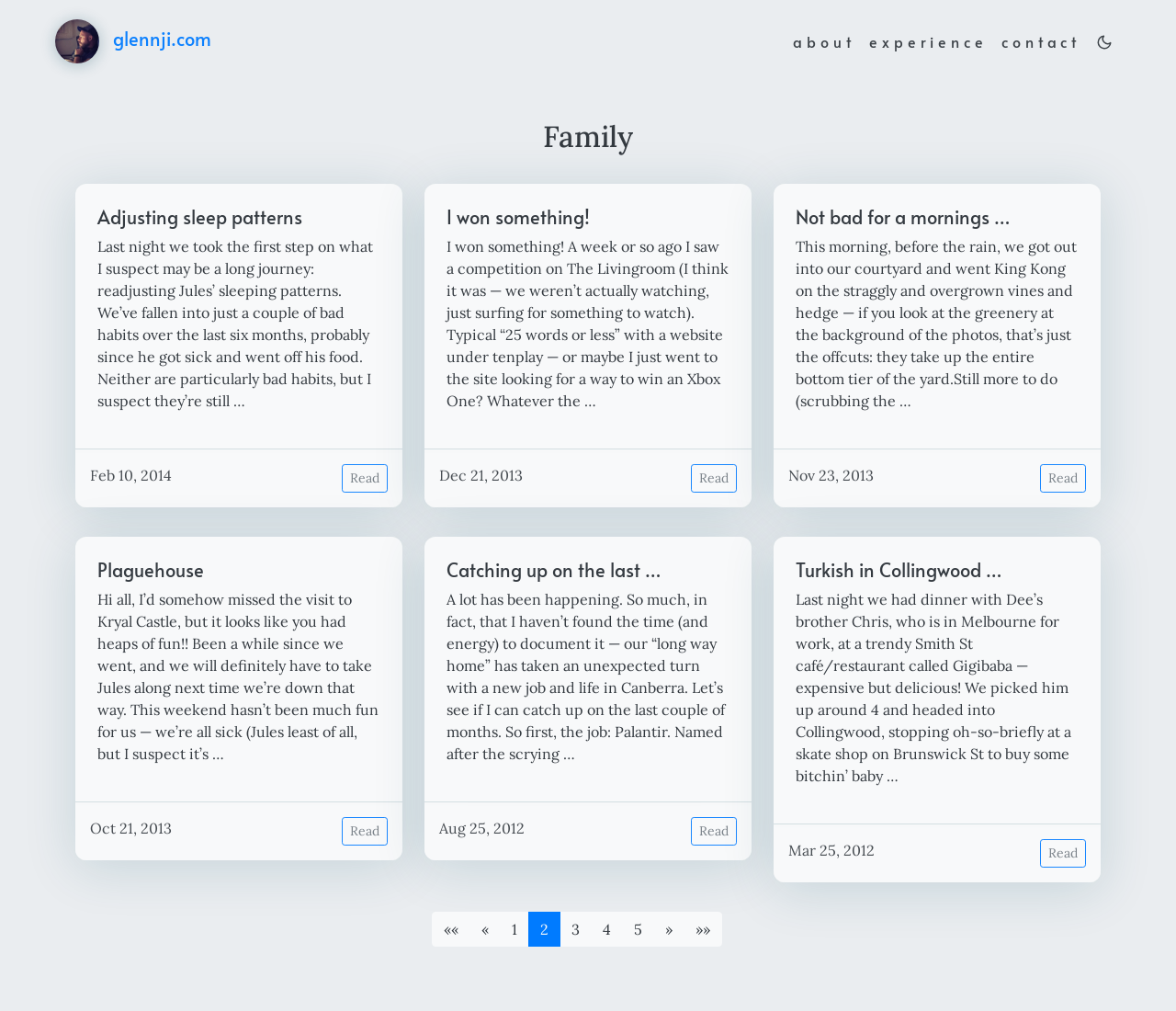Given the webpage screenshot and the description, determine the bounding box coordinates (top-left x, top-left y, bottom-right x, bottom-right y) that define the location of the UI element matching this description: Read

[0.884, 0.459, 0.923, 0.488]